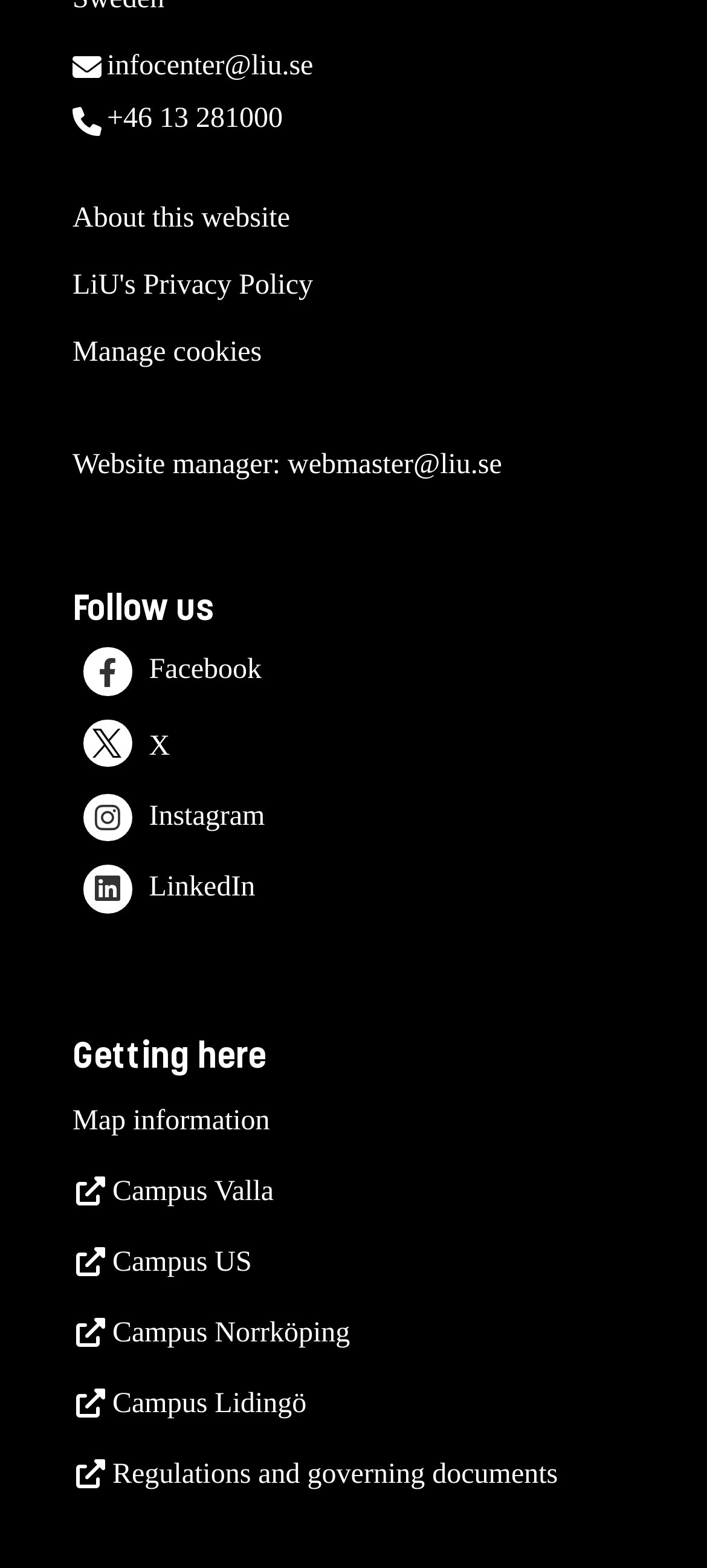Please respond in a single word or phrase: 
How many social media platforms are listed under 'Follow us'?

4